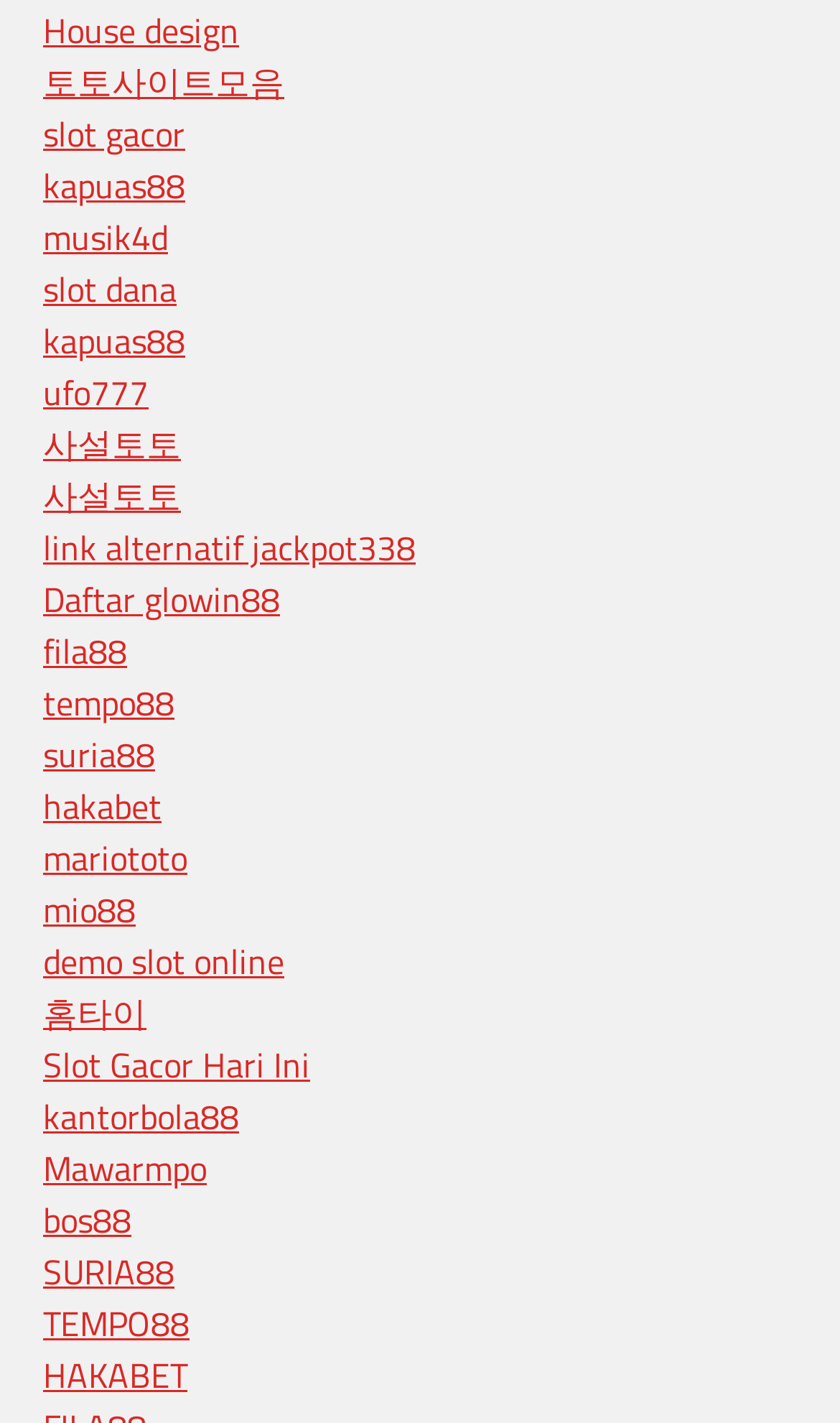What is the link that contains the word 'slot'?
Refer to the image and respond with a one-word or short-phrase answer.

slot gacor